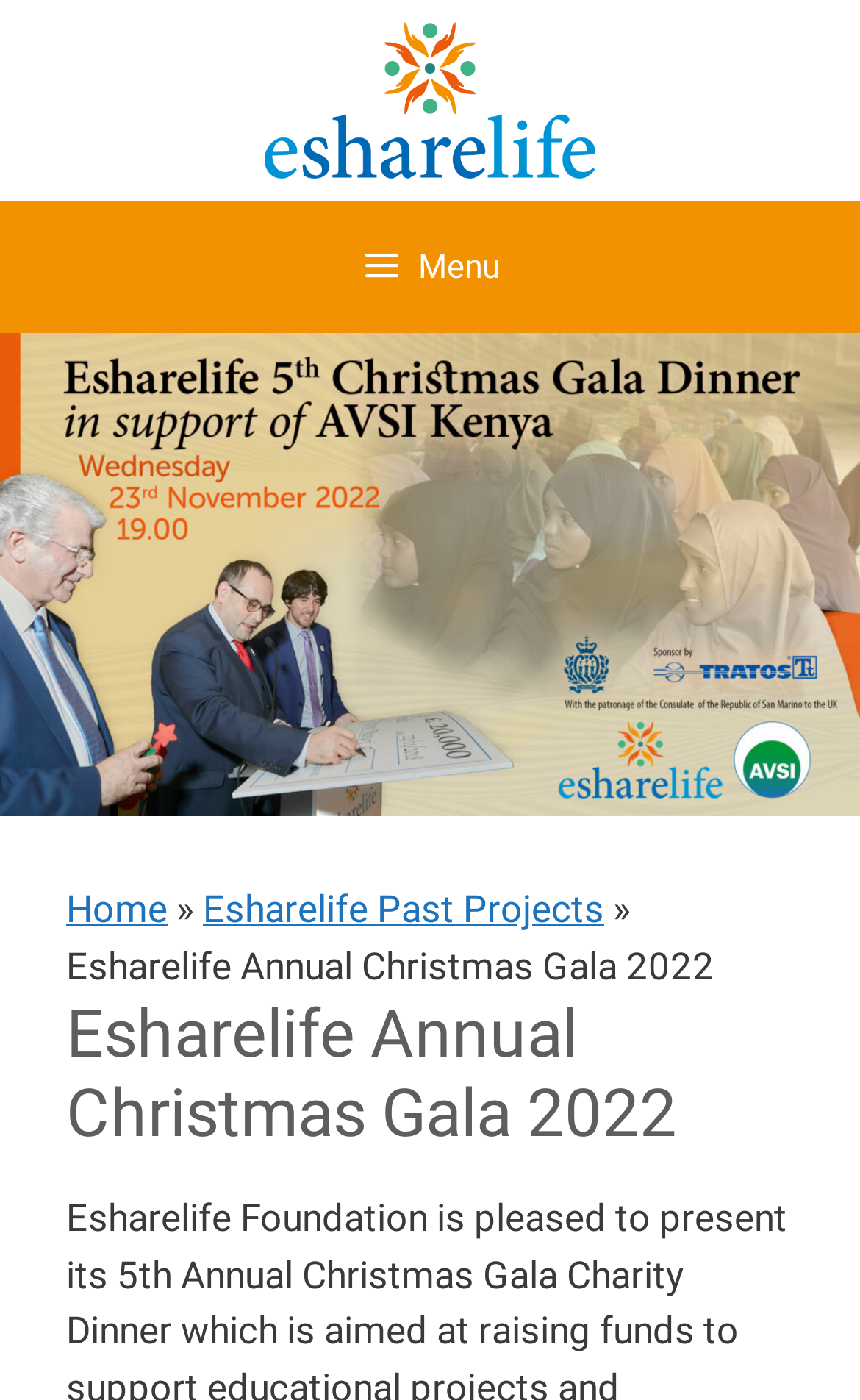Provide your answer in a single word or phrase: 
What is the theme of the gala dinner?

Christmas Charity